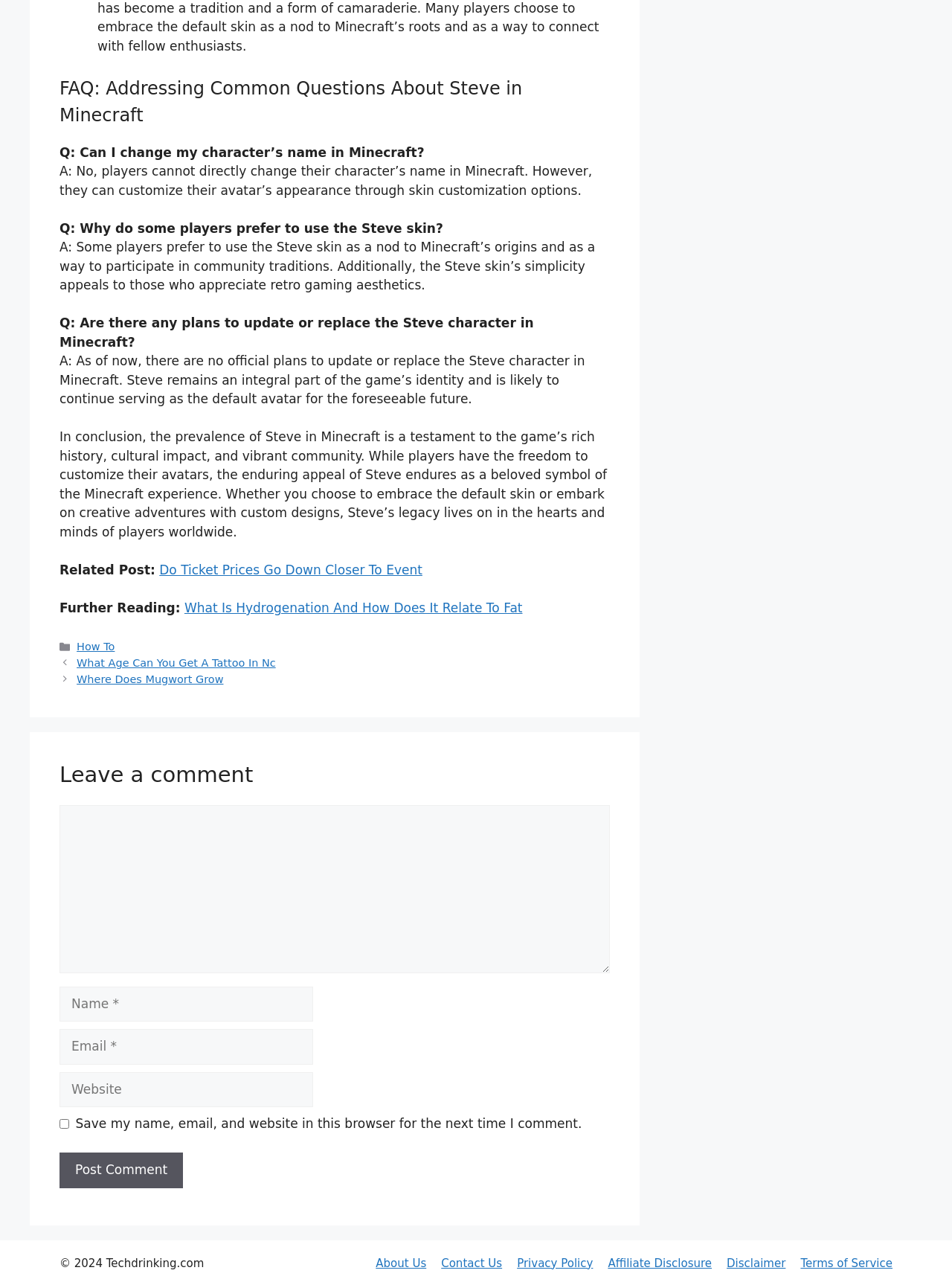What is the purpose of the comment section?
Refer to the image and answer the question using a single word or phrase.

To allow user comments